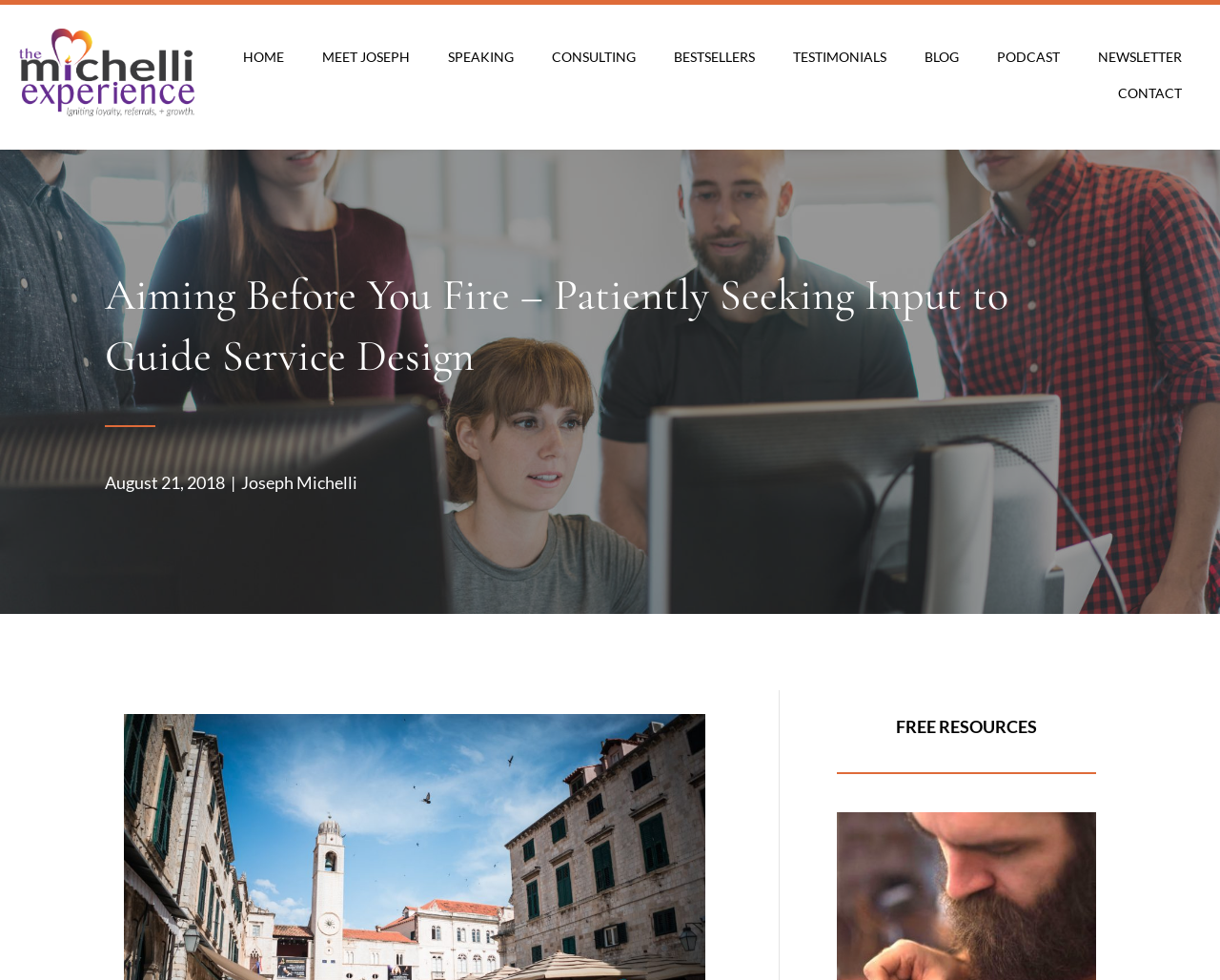Can you find the bounding box coordinates for the element that needs to be clicked to execute this instruction: "read the blog"? The coordinates should be given as four float numbers between 0 and 1, i.e., [left, top, right, bottom].

[0.742, 0.04, 0.802, 0.077]